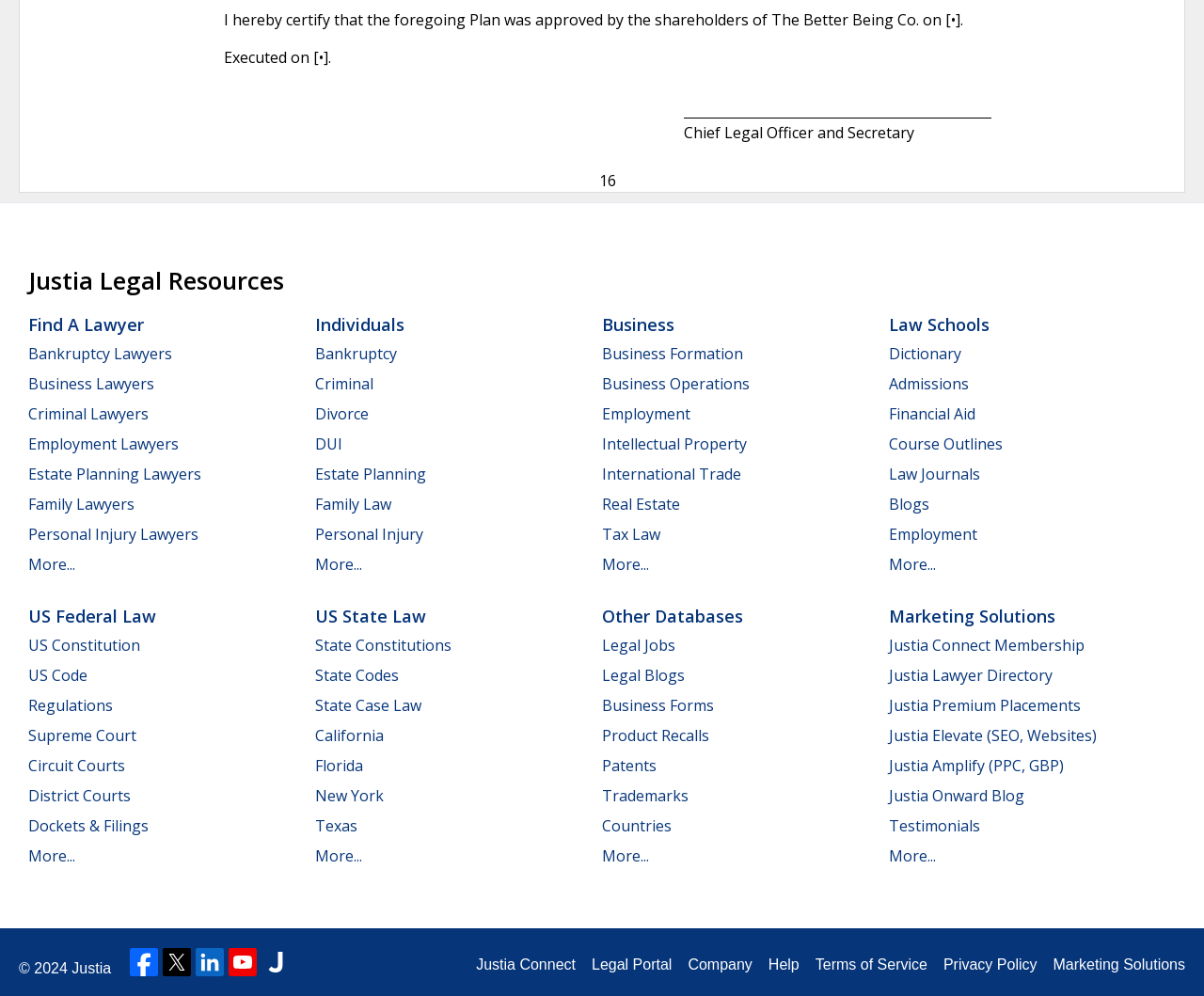Please answer the following question using a single word or phrase: 
What is the purpose of the document at the top?

Certify a plan